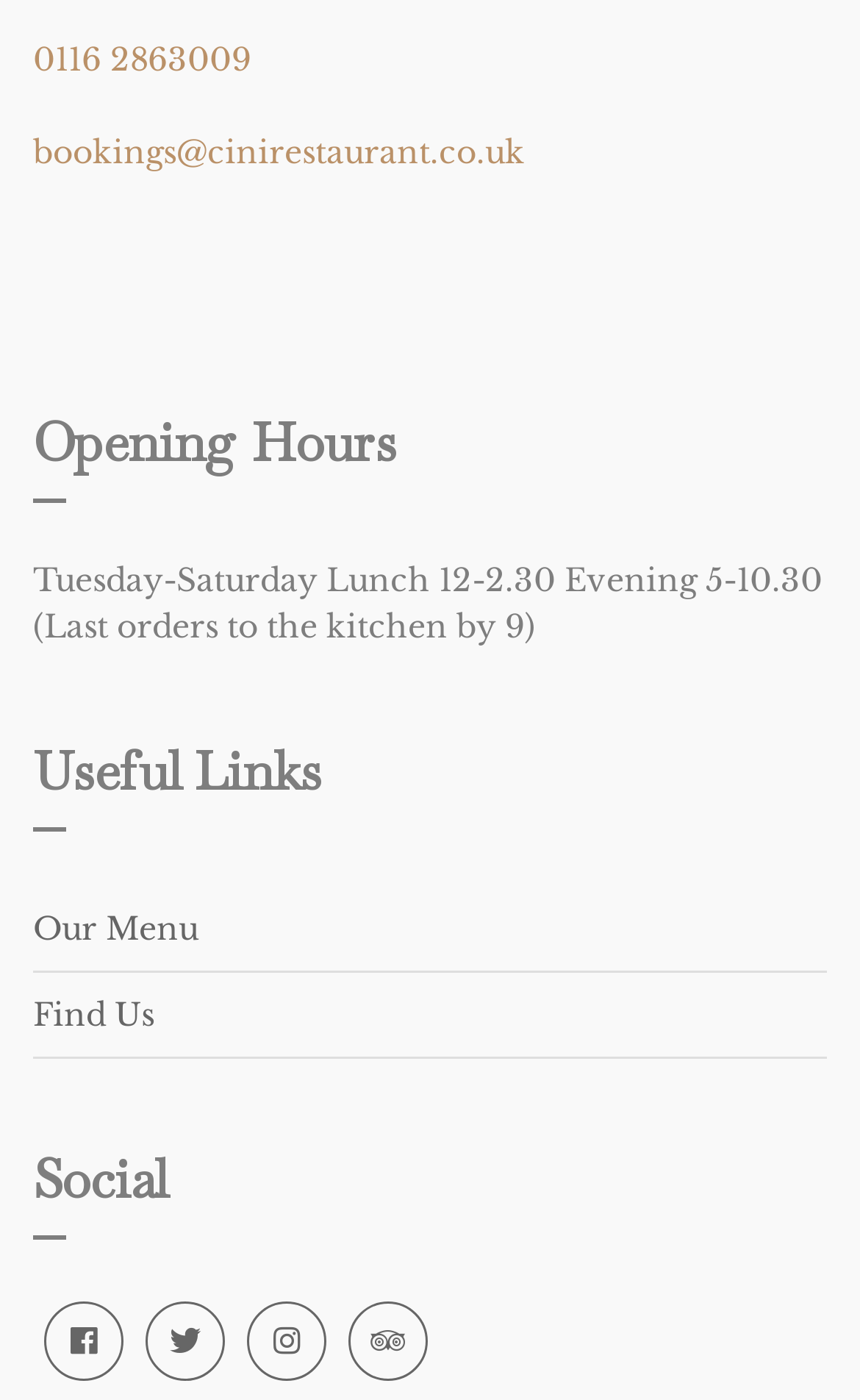What are the opening hours for lunch?
Using the visual information, respond with a single word or phrase.

12-2.30